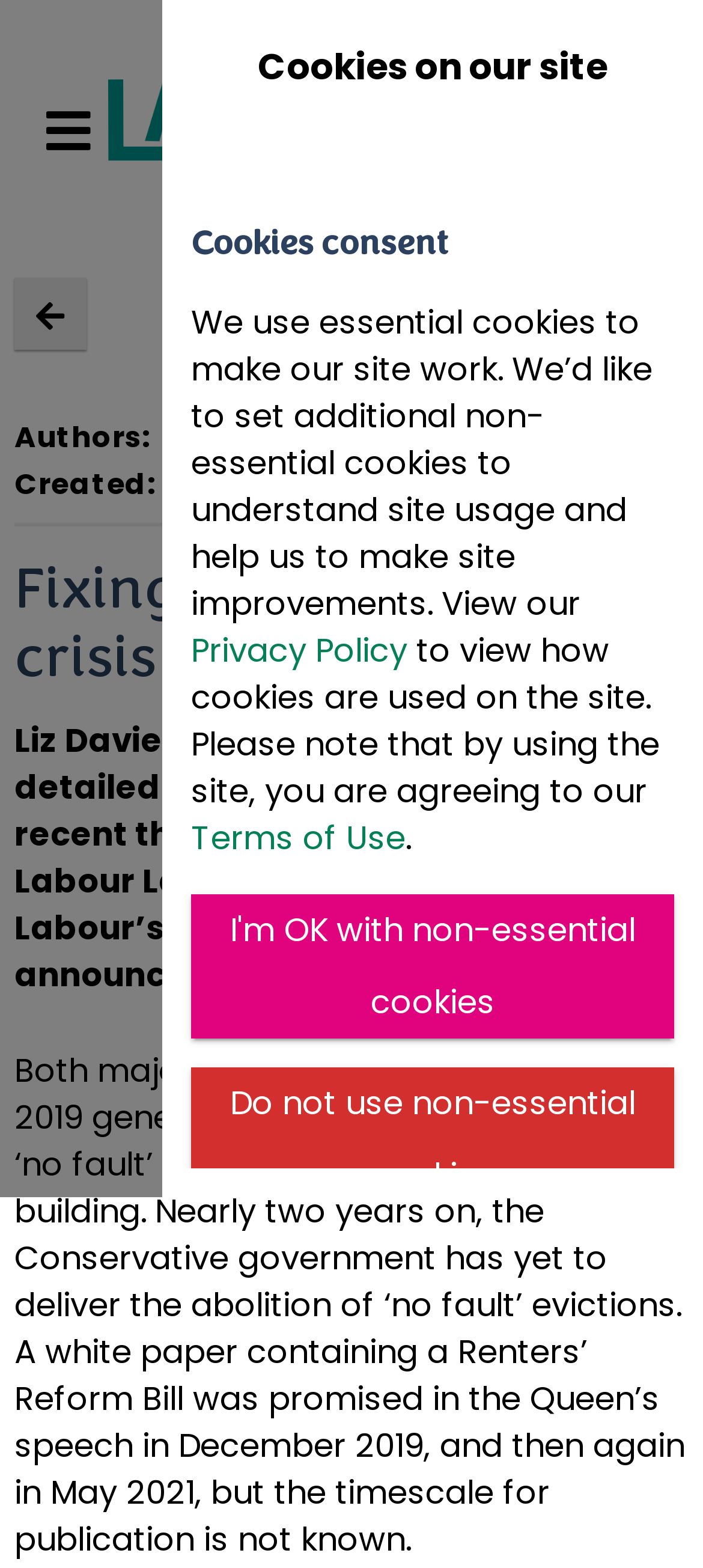Please indicate the bounding box coordinates for the clickable area to complete the following task: "Read the article". The coordinates should be specified as four float numbers between 0 and 1, i.e., [left, top, right, bottom].

[0.021, 0.458, 0.967, 0.636]